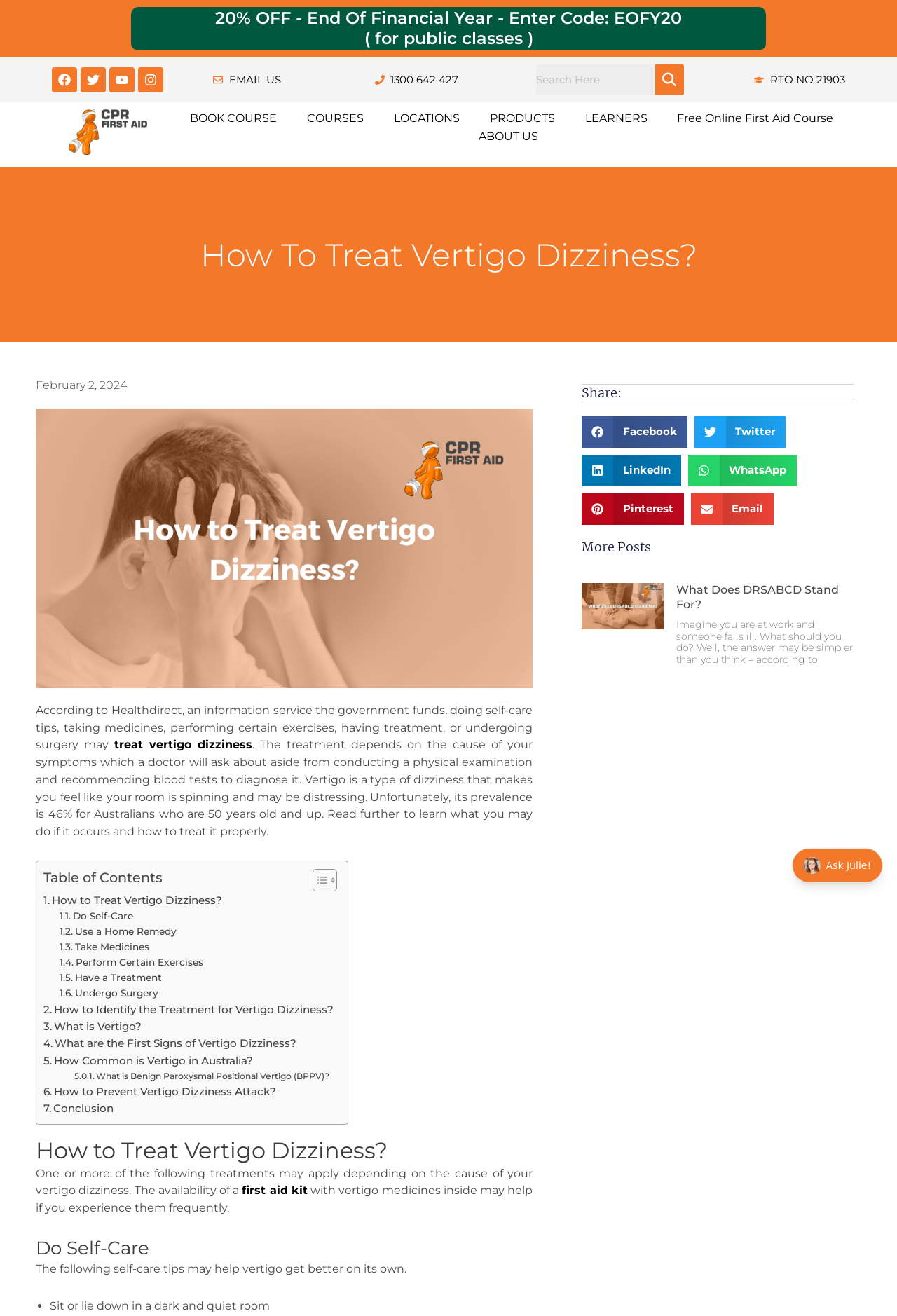Please find the bounding box coordinates of the element that must be clicked to perform the given instruction: "Click 'Here' for more information". The coordinates should be four float numbers from 0 to 1, i.e., [left, top, right, bottom].

None